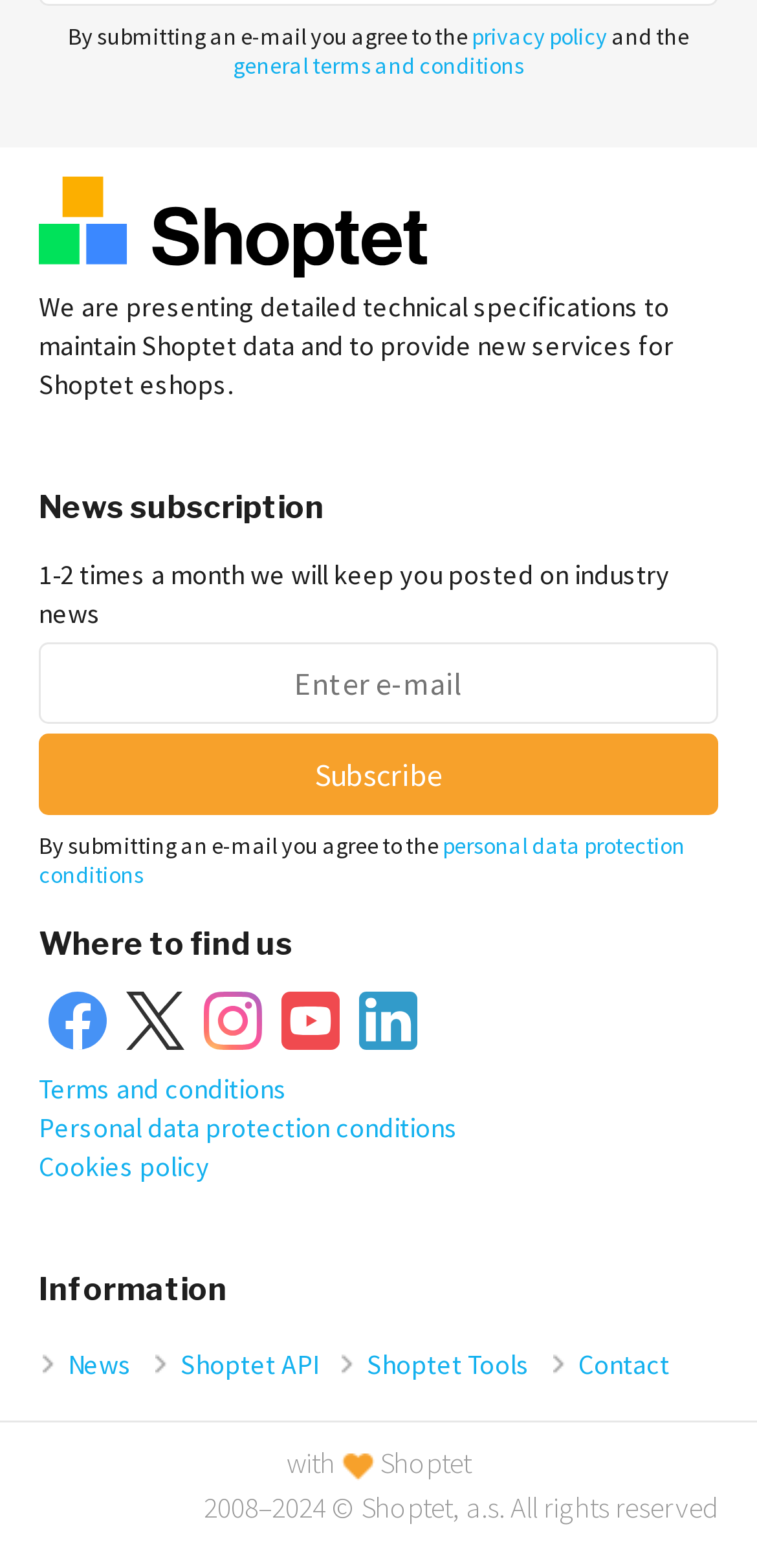Provide the bounding box coordinates of the area you need to click to execute the following instruction: "Enter your email".

[0.051, 0.41, 0.949, 0.462]